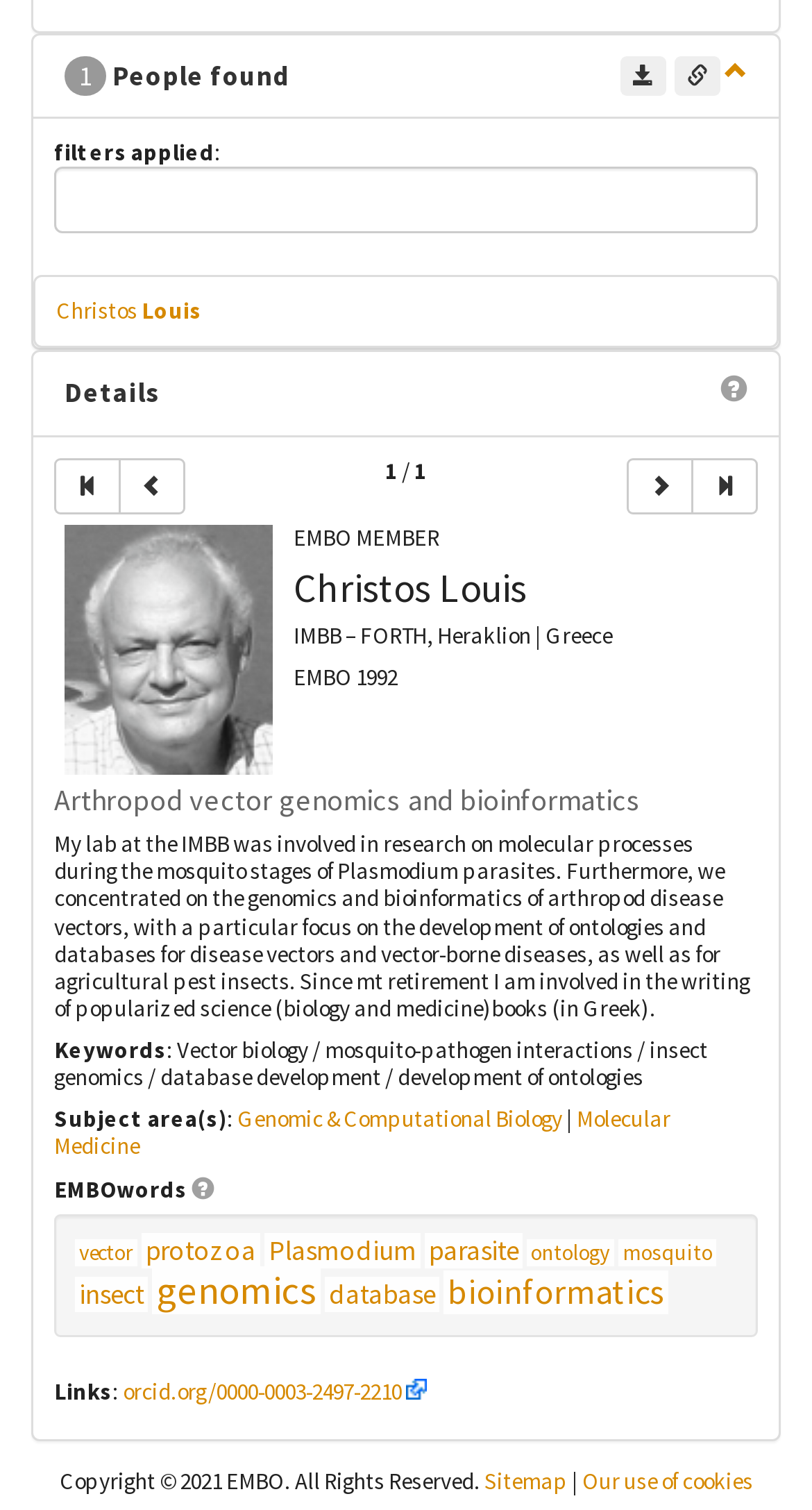Analyze the image and provide a detailed answer to the question: What is the institution where Christos Louis works?

The answer can be found in the StaticText element 'IMBB – FORTH, Heraklion | Greece' which is located below the heading element 'Christos Louis', indicating the institution where Christos Louis works.